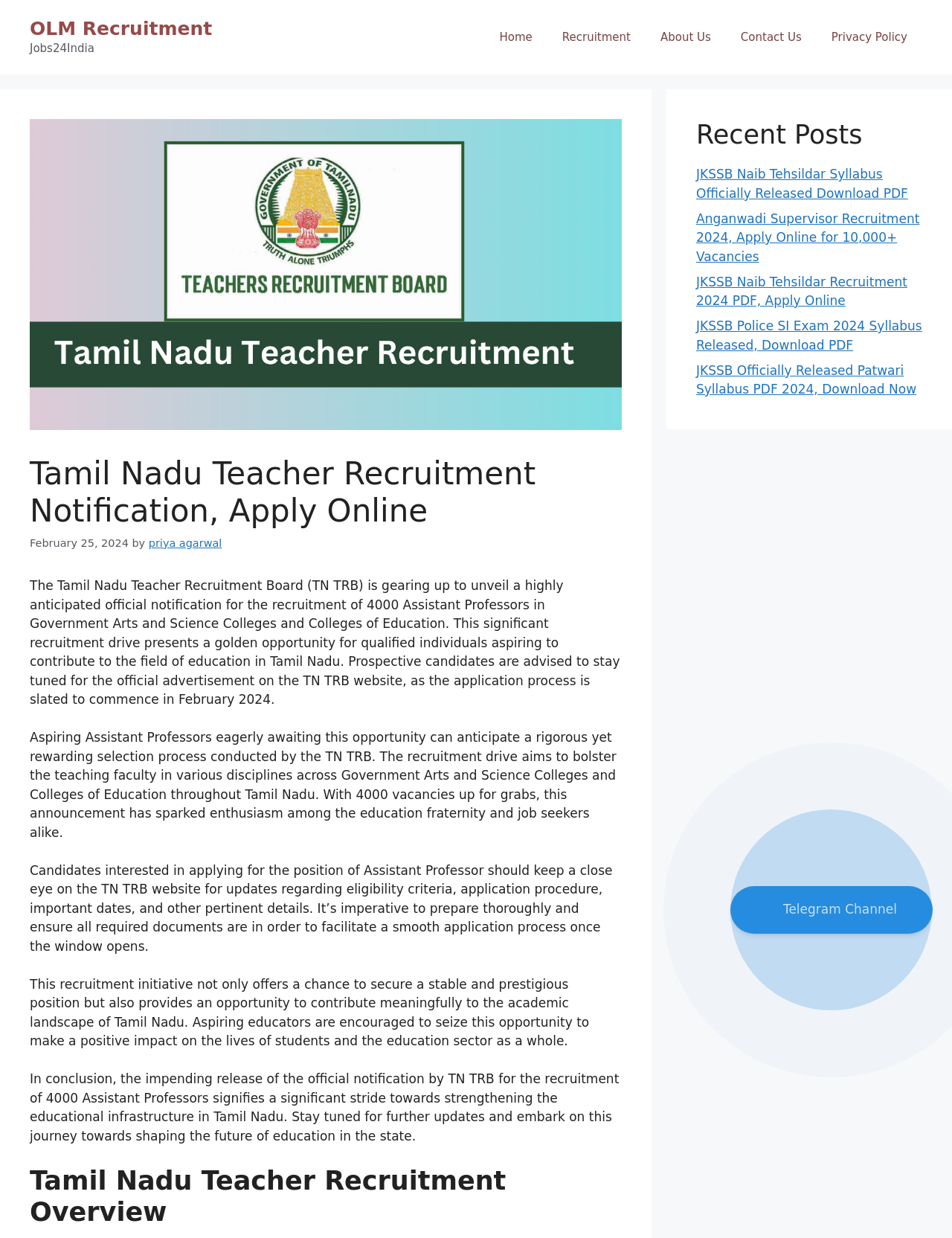Pinpoint the bounding box coordinates of the element you need to click to execute the following instruction: "Visit the 'Recruitment' page". The bounding box should be represented by four float numbers between 0 and 1, in the format [left, top, right, bottom].

[0.575, 0.012, 0.678, 0.048]